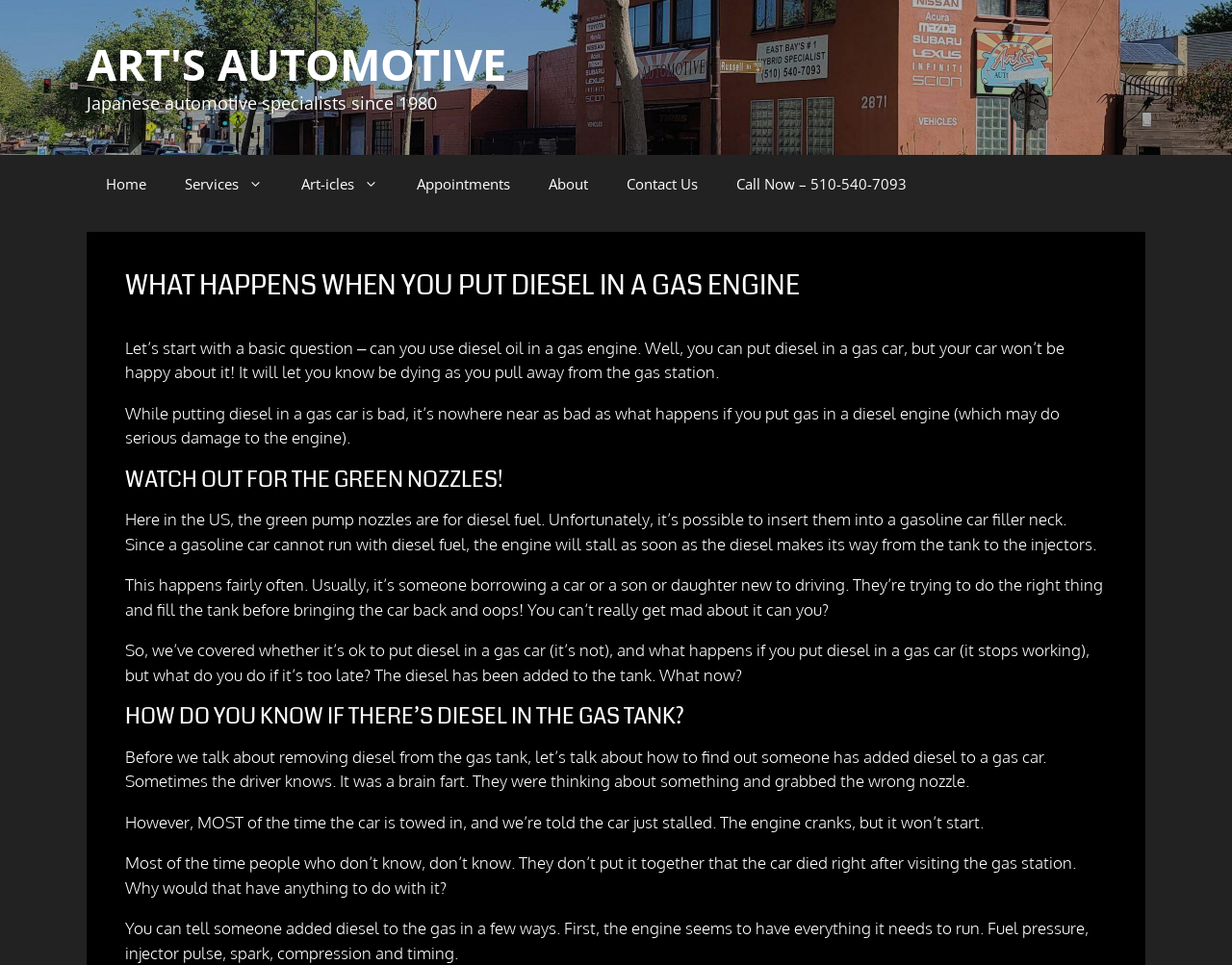Look at the image and give a detailed response to the following question: What is the name of the automotive specialists?

The name of the automotive specialists can be found in the banner section at the top of the webpage, which says 'ART'S AUTOMOTIVE' and describes them as 'Japanese automotive specialists since 1980'.